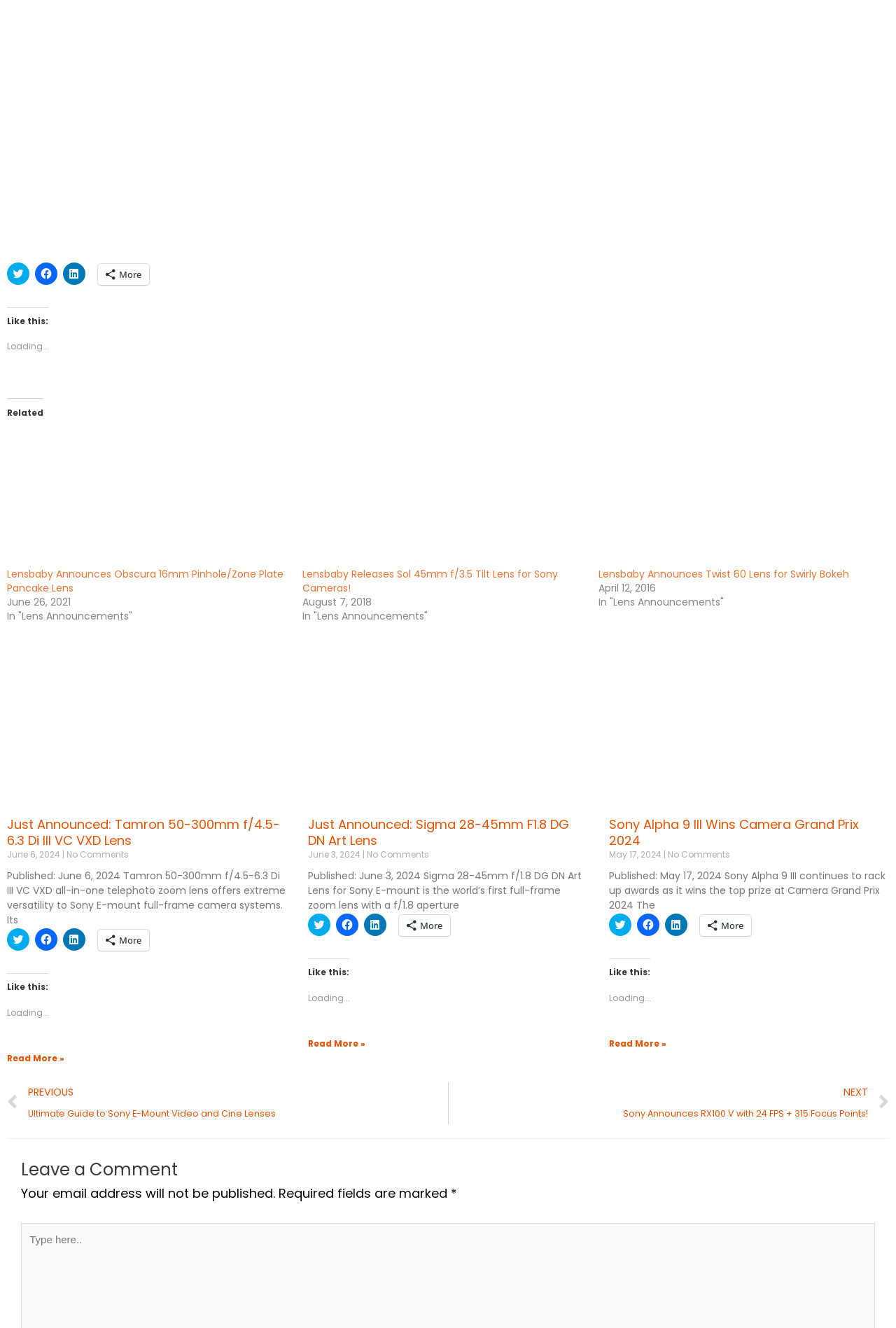How many social media sharing options are available?
Kindly answer the question with as much detail as you can.

I can see four social media sharing options on the webpage, including Twitter, Facebook, LinkedIn, and More, which are represented by their respective icons.